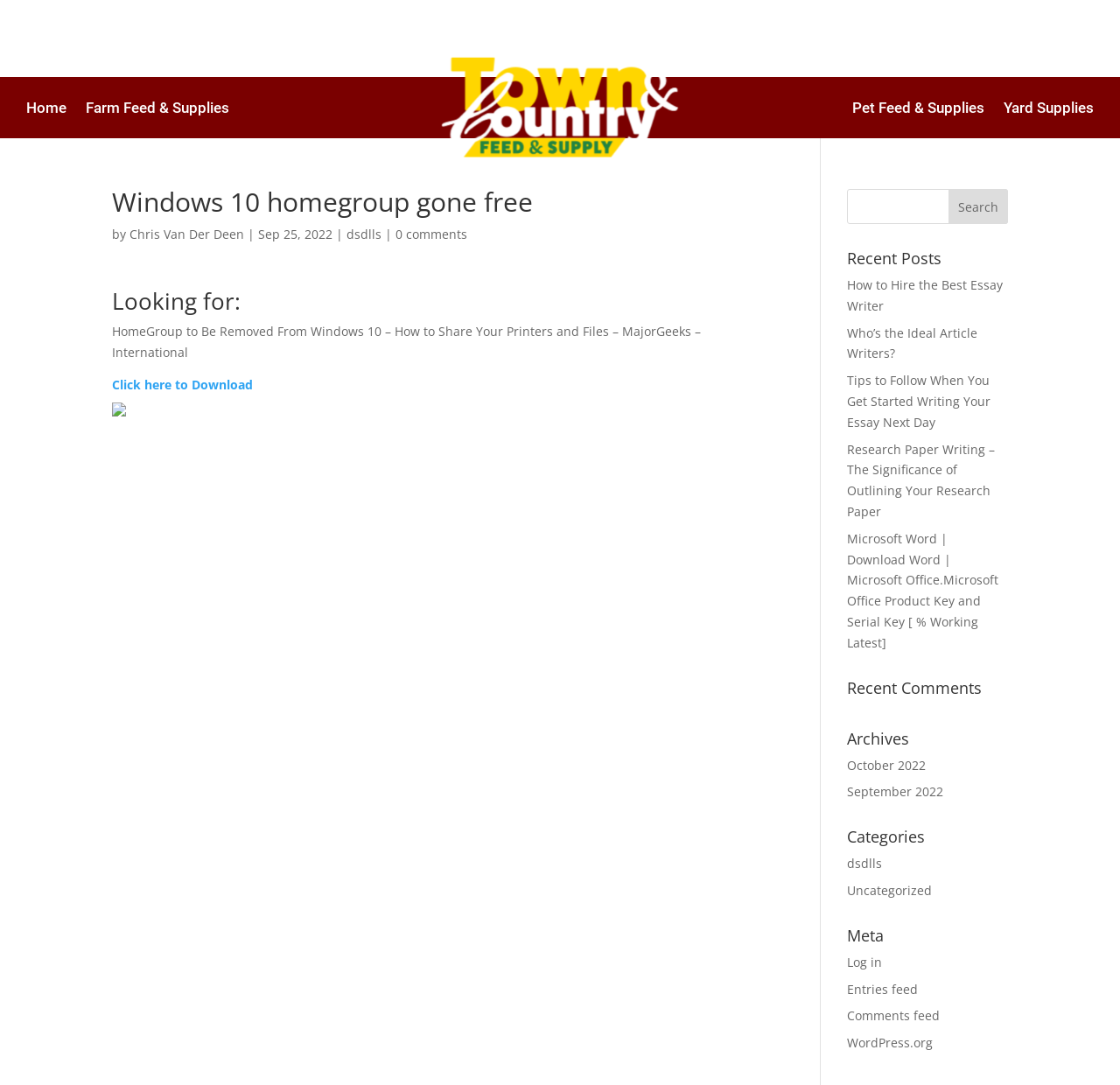Please identify the bounding box coordinates of the clickable area that will allow you to execute the instruction: "Visit the home page".

None